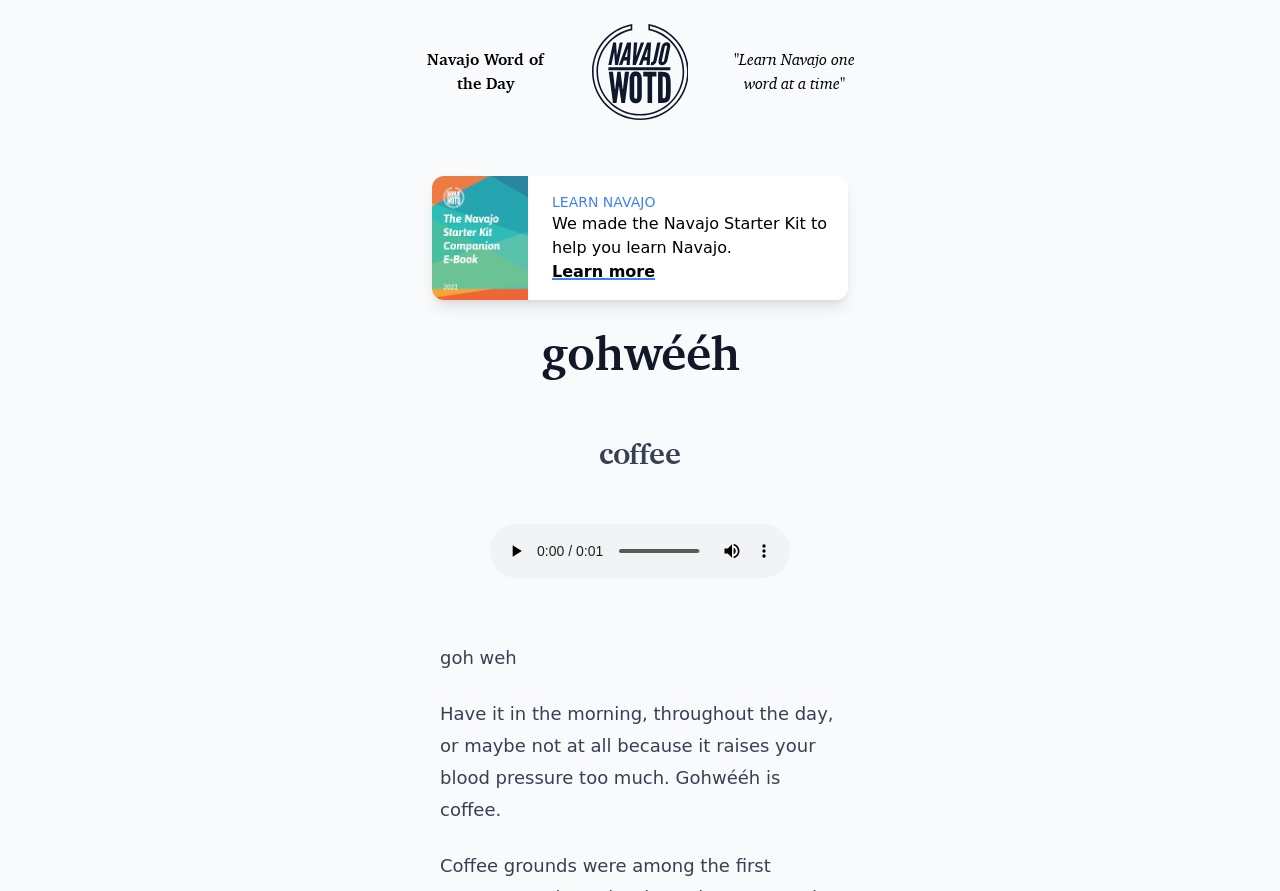What is the purpose of the Navajo Starter Kit?
Ensure your answer is thorough and detailed.

I found the text 'We made the Navajo Starter Kit to help you learn Navajo.' which suggests that the purpose of the Navajo Starter Kit is to help learn Navajo.